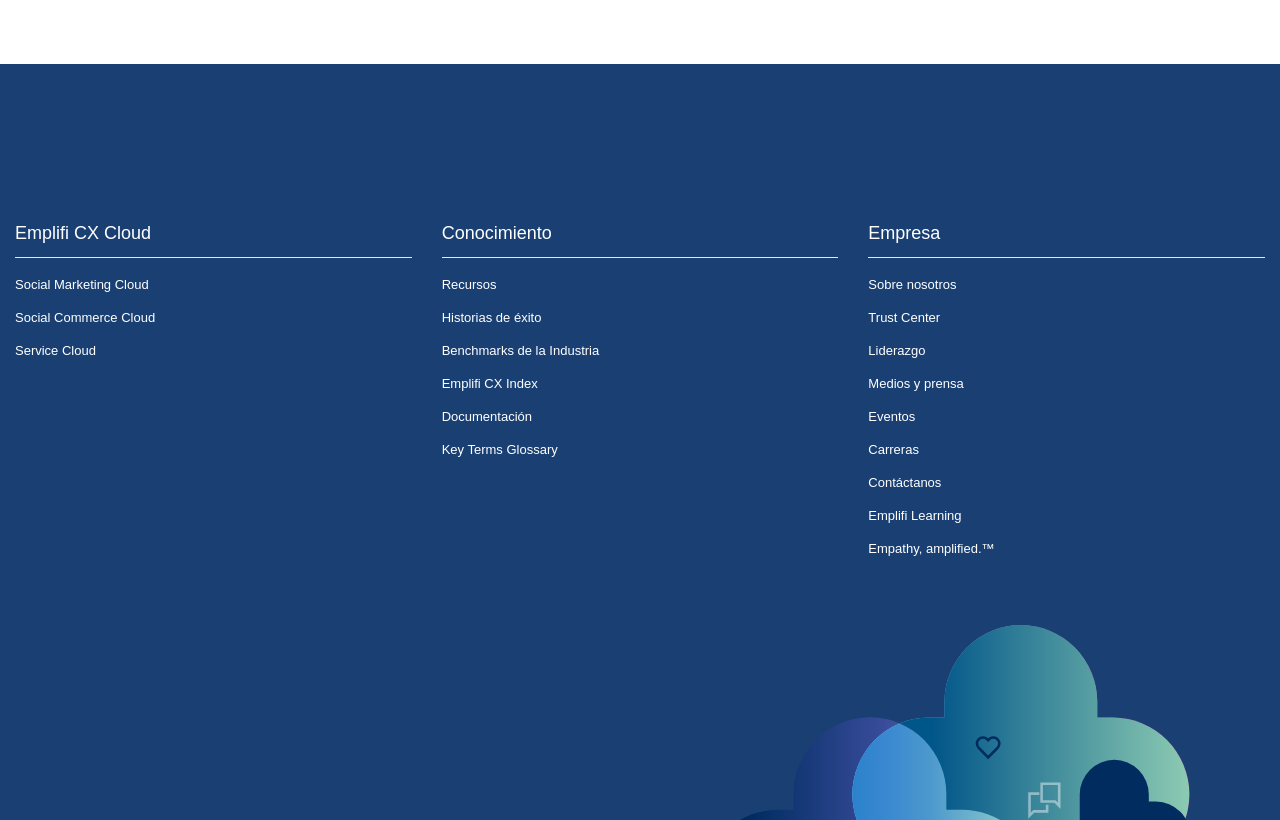Please identify the bounding box coordinates of the area I need to click to accomplish the following instruction: "Explore Emplifi Learning".

[0.678, 0.621, 0.751, 0.637]